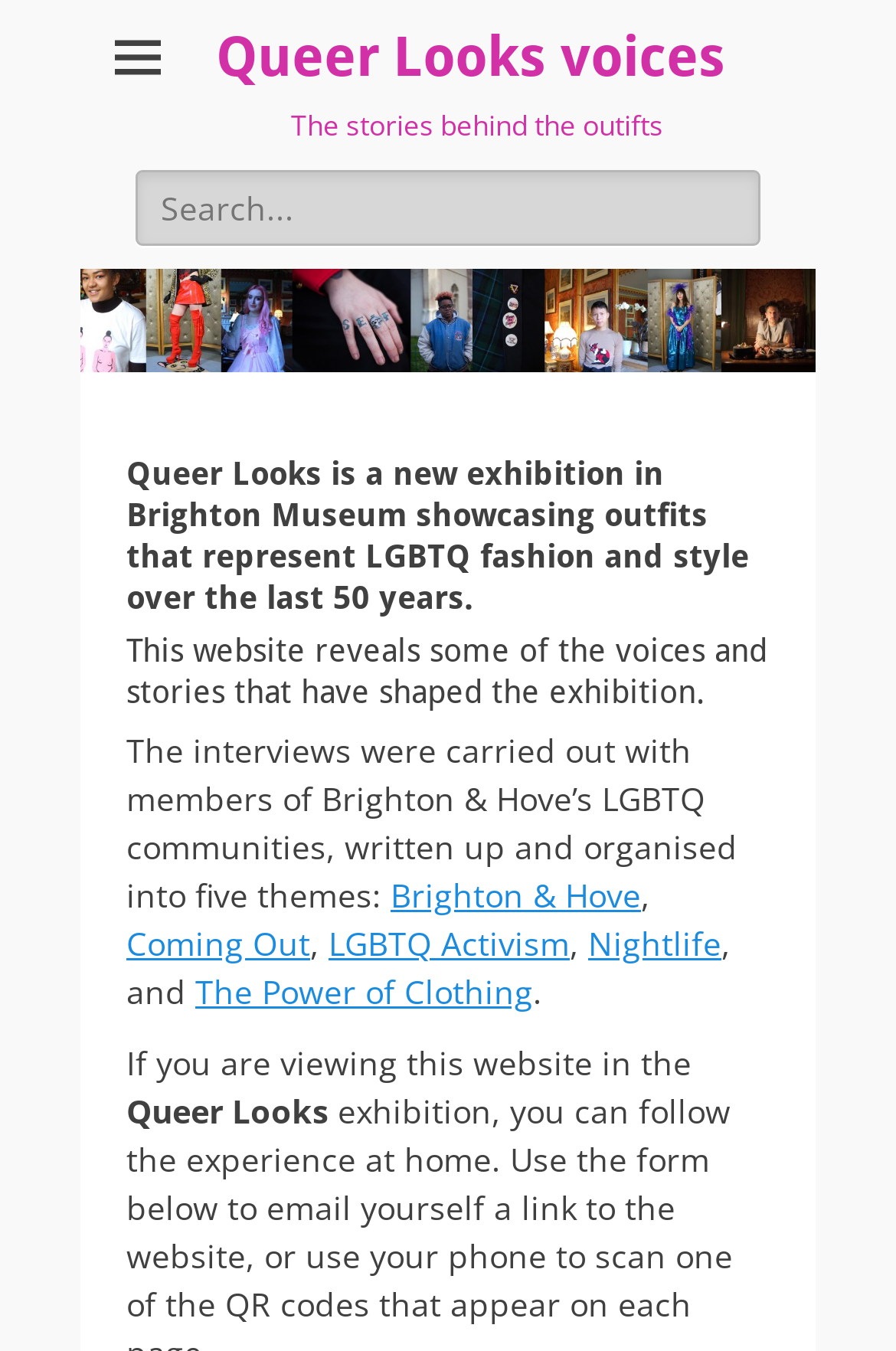Offer a meticulous caption that includes all visible features of the webpage.

The webpage is about "Queer Looks voices – The stories behind the outfits". At the top left, there is a small icon represented by '\uf419'. Next to it, there is a link to "Queer Looks voices" that spans almost the entire top section of the page. 

Below the top section, there is a search bar with a label "Search for:" on the left and a text input field on the right. The search bar is centered horizontally and takes up about two-thirds of the page width.

The main content of the page is divided into sections. The first section is a heading that introduces "Queer Looks", a new exhibition in Brighton Museum showcasing LGBTQ fashion and style over the last 50 years. Below this heading, there is another section that explains the purpose of the website, which is to reveal the voices and stories behind the exhibition.

The next section lists the five themes of the interviews carried out with members of Brighton & Hove's LGBTQ communities. These themes are "Coming Out", "LGBTQ Activism", "Nightlife", and "The Power of Clothing", which are presented as links. The links are arranged horizontally, with commas separating them.

Finally, there is a paragraph of text that mentions viewing the website in the context of the "Queer Looks" exhibition.